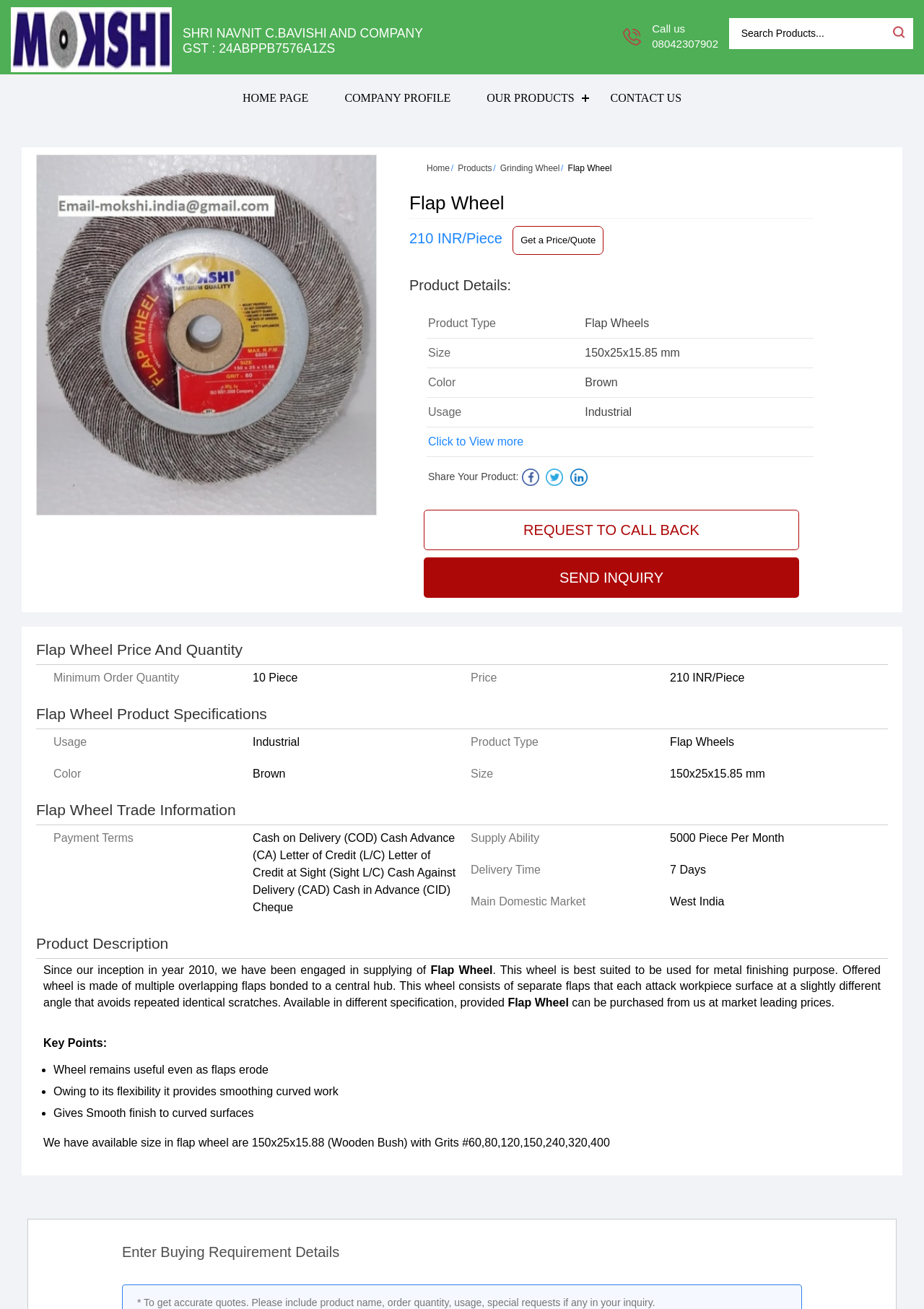Please determine the bounding box coordinates for the element with the description: "Products".

[0.495, 0.125, 0.532, 0.132]